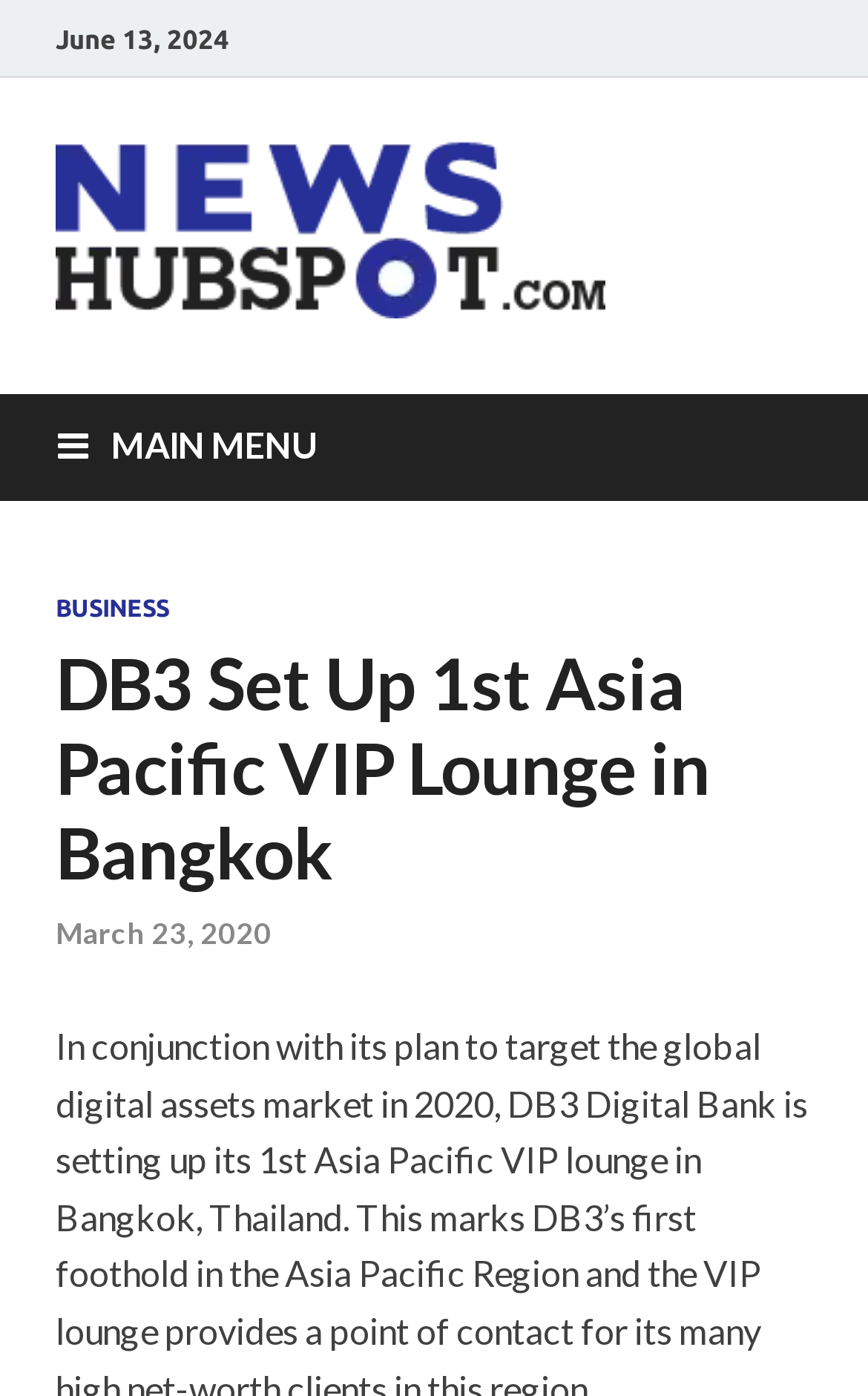Examine the screenshot and answer the question in as much detail as possible: Is there a logo on the top left?

I inferred the presence of a logo on the top left by noticing the image element with the description 'News Hub Spot' at the top left corner of the webpage, which is likely to be a logo.